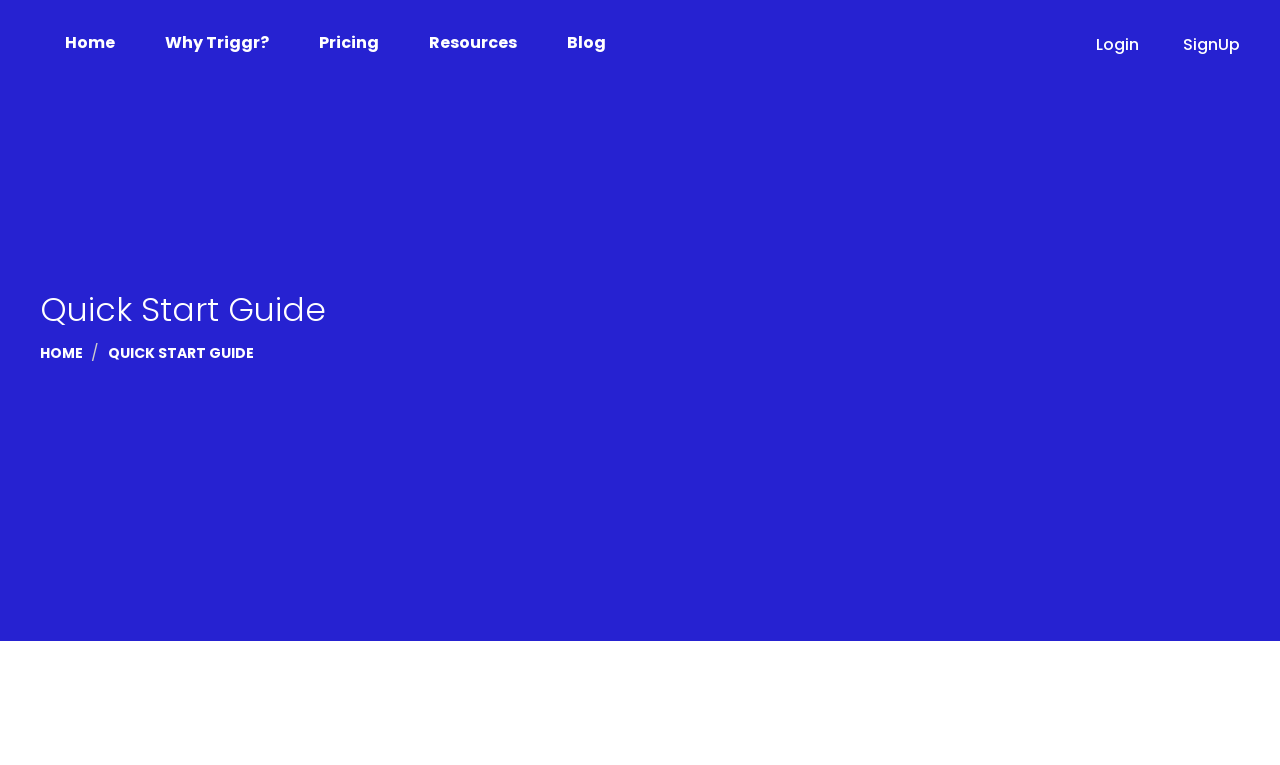Please find the bounding box for the following UI element description. Provide the coordinates in (top-left x, top-left y, bottom-right x, bottom-right y) format, with values between 0 and 1: Why Triggr?

[0.109, 0.029, 0.23, 0.081]